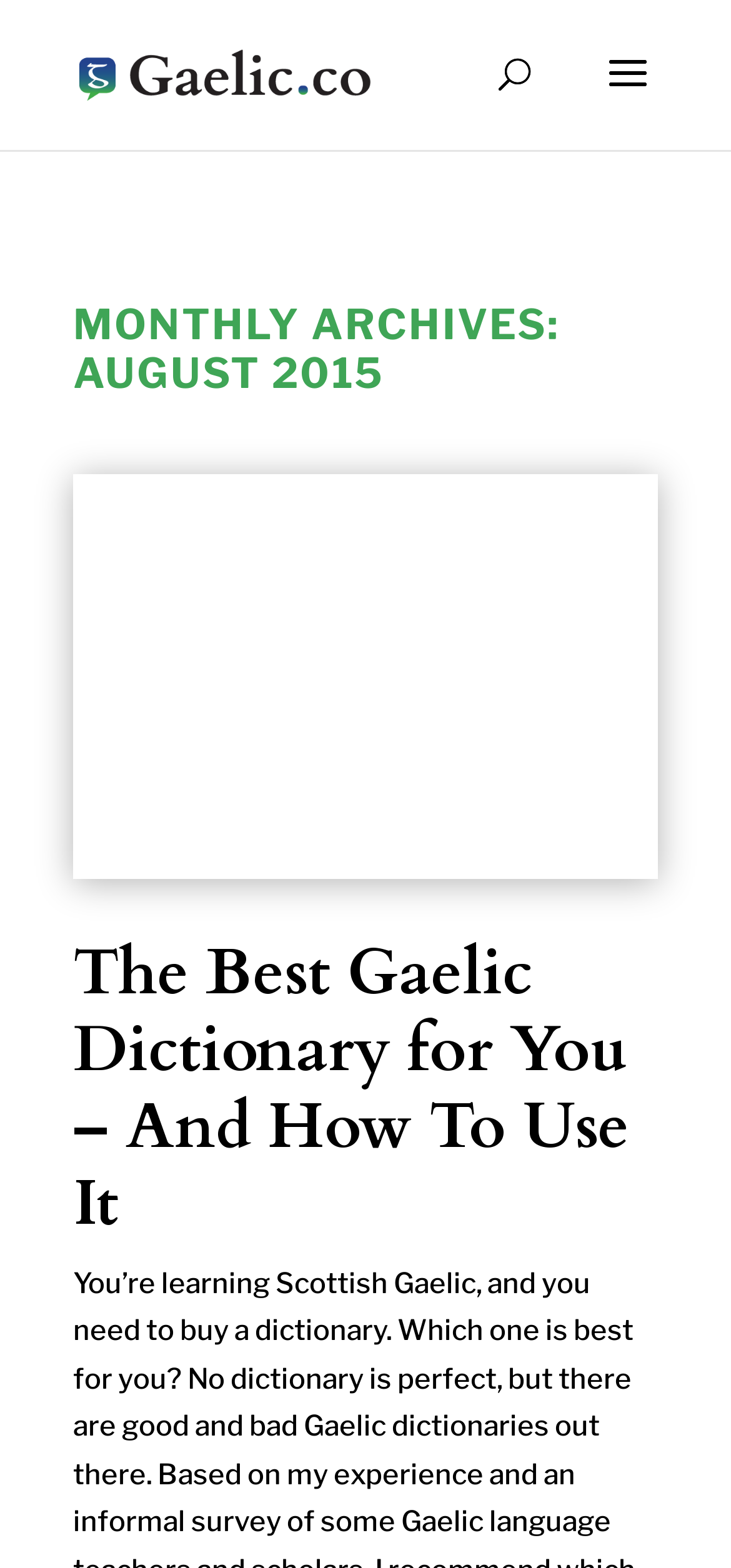What is the title of the first article?
Give a single word or phrase as your answer by examining the image.

The Best Gaelic Dictionary for You – And How To Use It